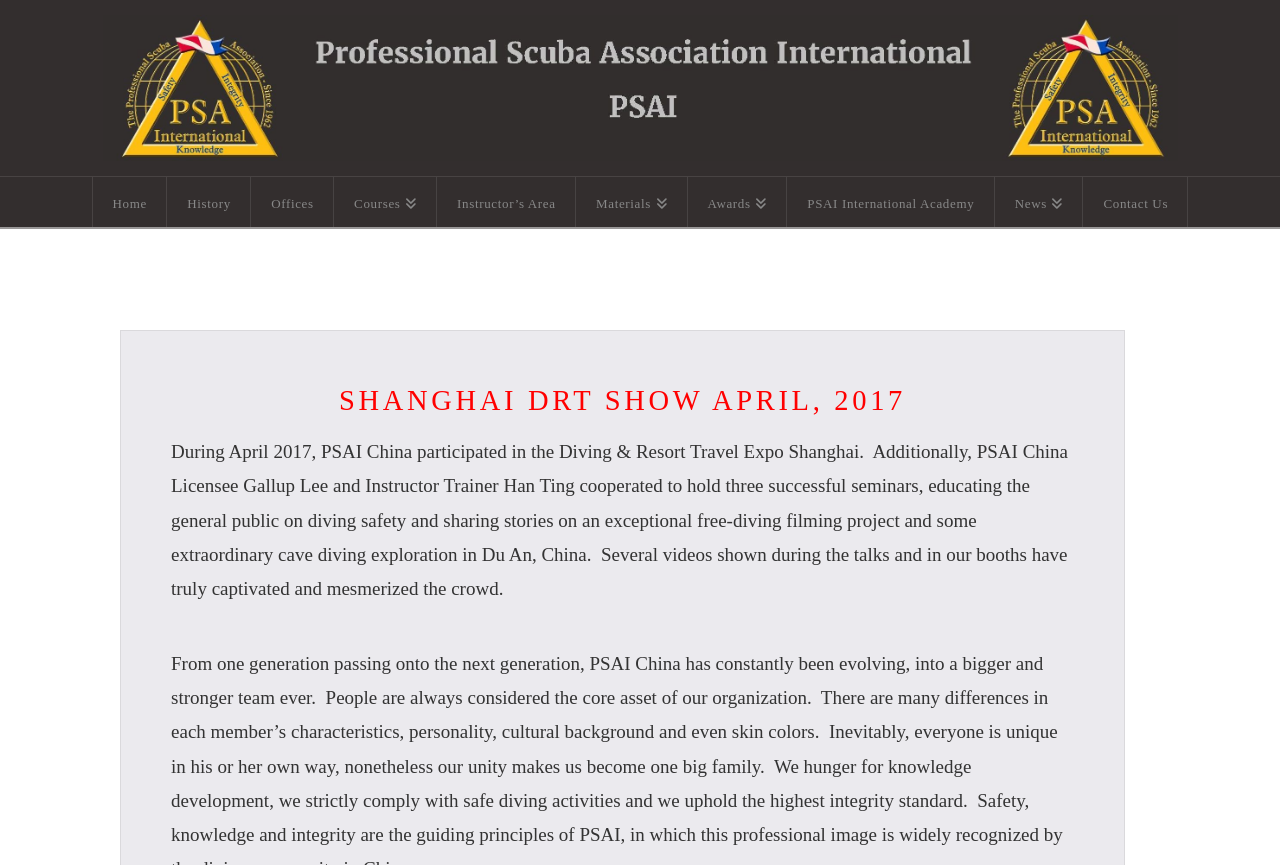Could you find the bounding box coordinates of the clickable area to complete this instruction: "Click on the 'For Comedians' link"?

None